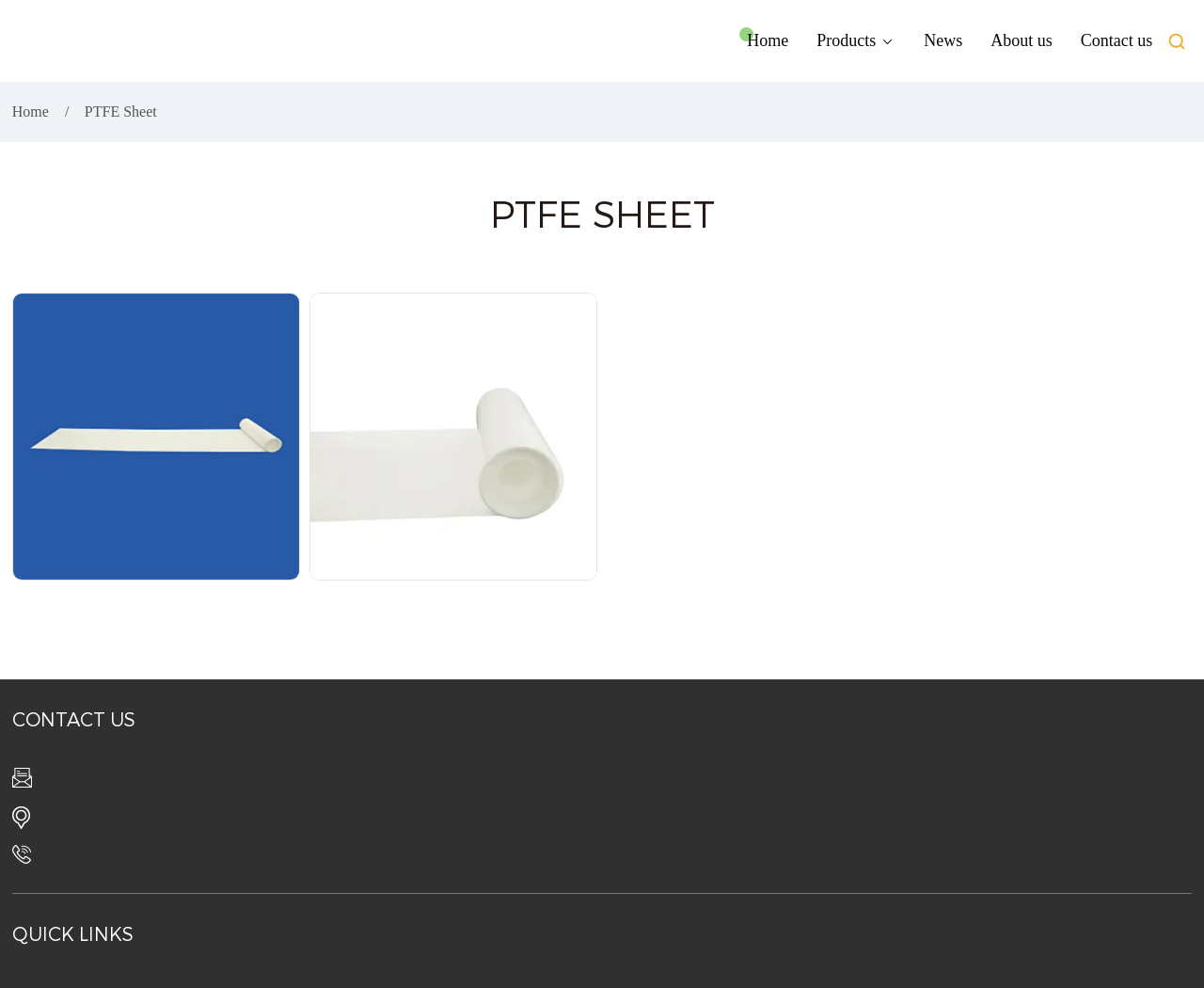Using the image as a reference, answer the following question in as much detail as possible:
What is the second product listed?

I looked at the links below the navigation bar and found that the second product listed is 'PTFE Sheet'.